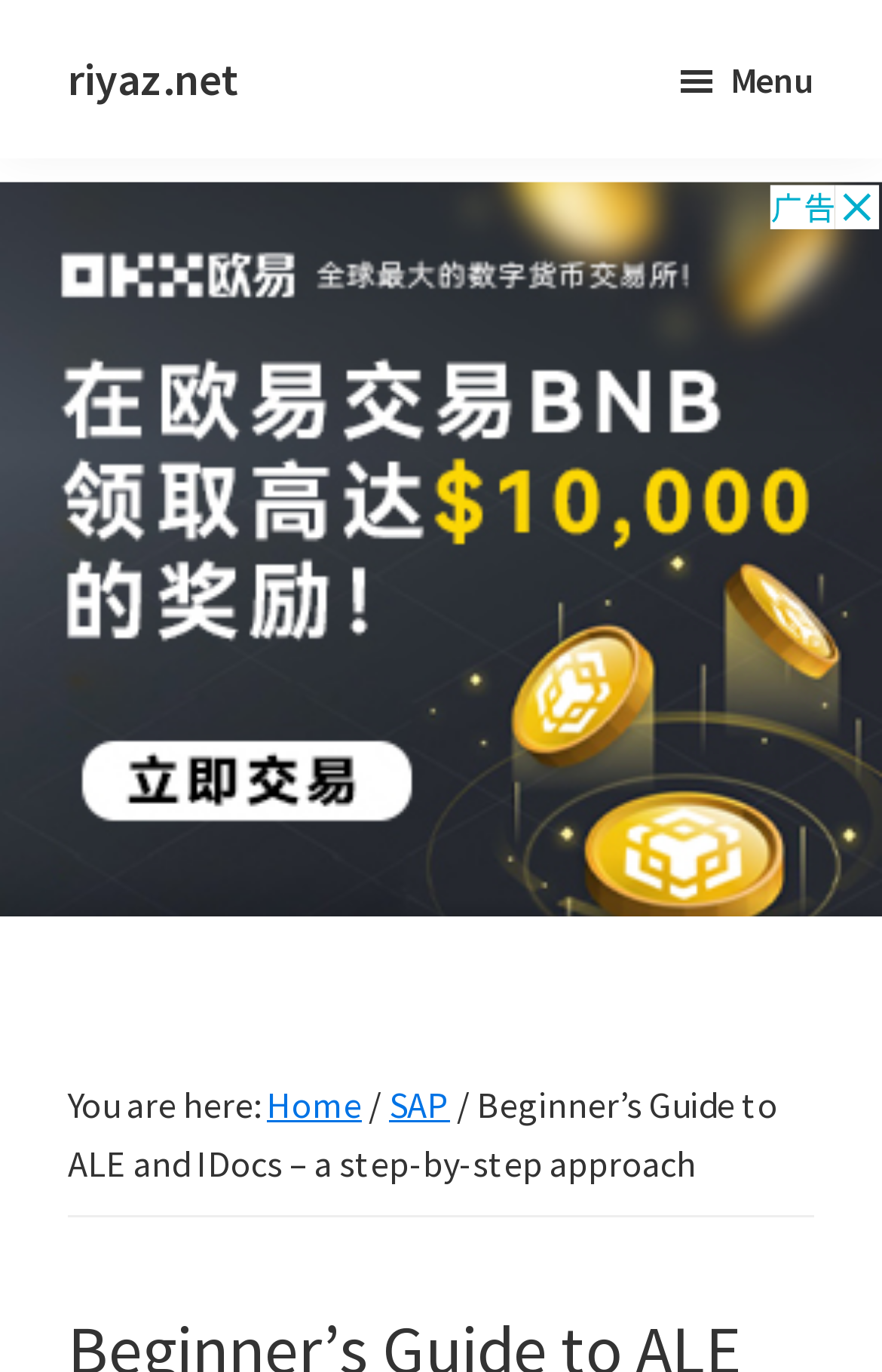Elaborate on the information and visuals displayed on the webpage.

The webpage is a blog post titled "Beginner's Guide to ALE and IDocs – a step-by-step approach". At the top left corner, there are two links, "Skip to main content" and "Skip to primary sidebar", which are likely accessibility features. Next to them, there is a link to the website's homepage, "riyaz.net", and a static text describing the website as "Tech Tips and Tutorials for SAP Professionals and Bloggers". 

On the top right corner, there is a button with a menu icon. Below the top section, there is a large advertisement iframe that spans the entire width of the page. 

The main content of the webpage starts with a "You are here:" label, followed by a breadcrumb navigation bar. The breadcrumb bar consists of three links: "Home", "SAP", and the title of the current page, "Beginner's Guide to ALE and IDocs – a step-by-step approach", separated by generic breadcrumb separators.